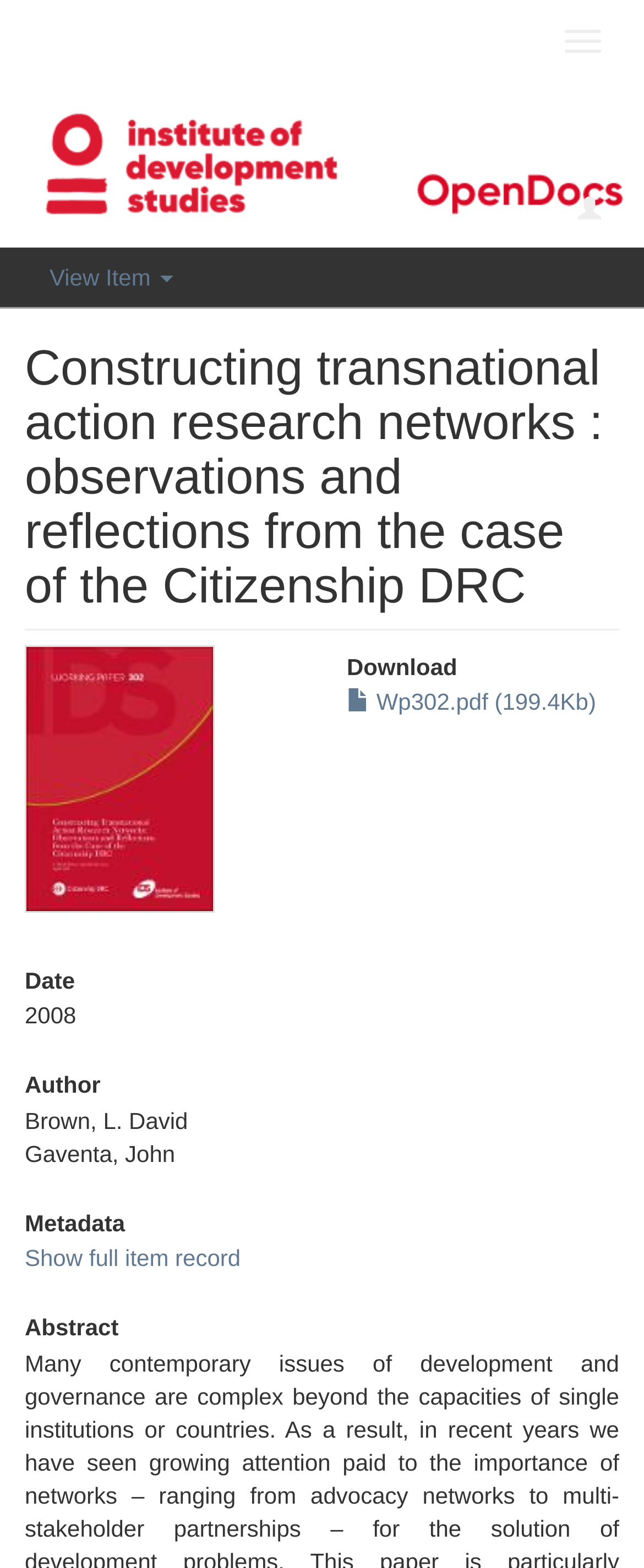Given the description: "Toggle navigation", determine the bounding box coordinates of the UI element. The coordinates should be formatted as four float numbers between 0 and 1, [left, top, right, bottom].

[0.849, 0.008, 0.962, 0.044]